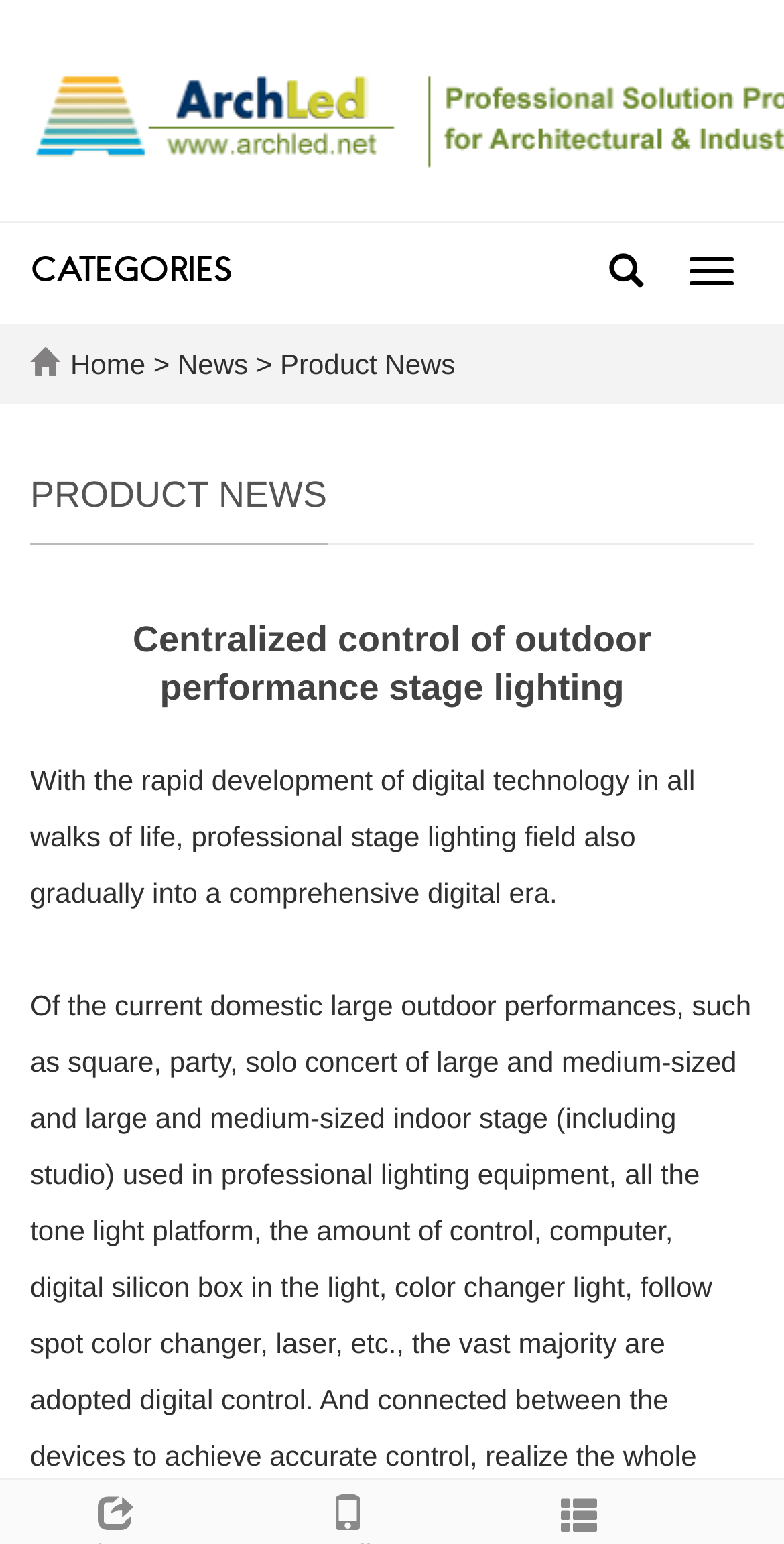Based on the image, provide a detailed response to the question:
What is the current state of the navigation menu?

I found the current state of the navigation menu by looking at the button element with the text 'Toggle navigation', which has an attribute 'expanded' set to 'False', indicating that the navigation menu is not expanded.